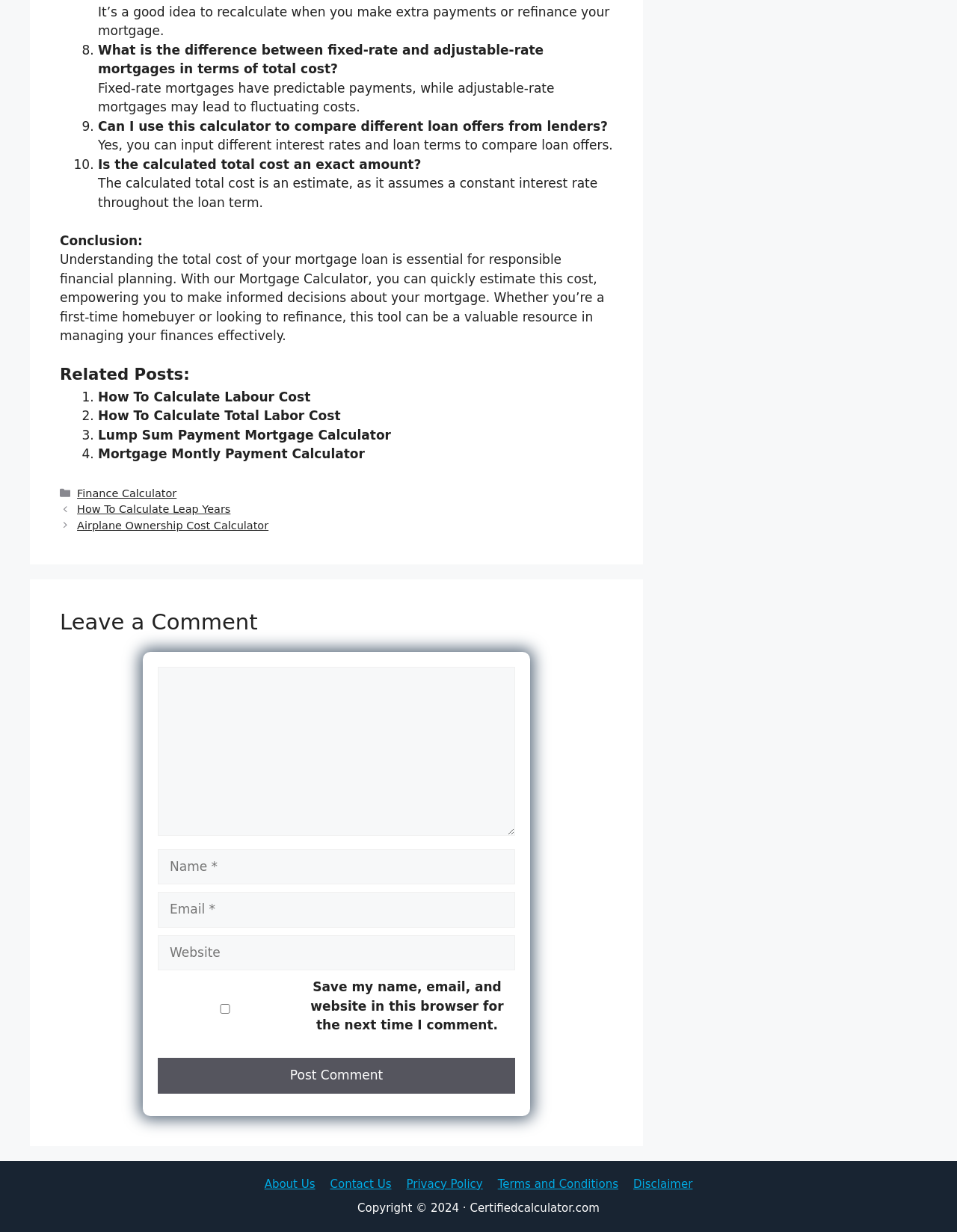Determine the bounding box coordinates of the target area to click to execute the following instruction: "Click the 'Post Comment' button."

[0.165, 0.859, 0.538, 0.888]